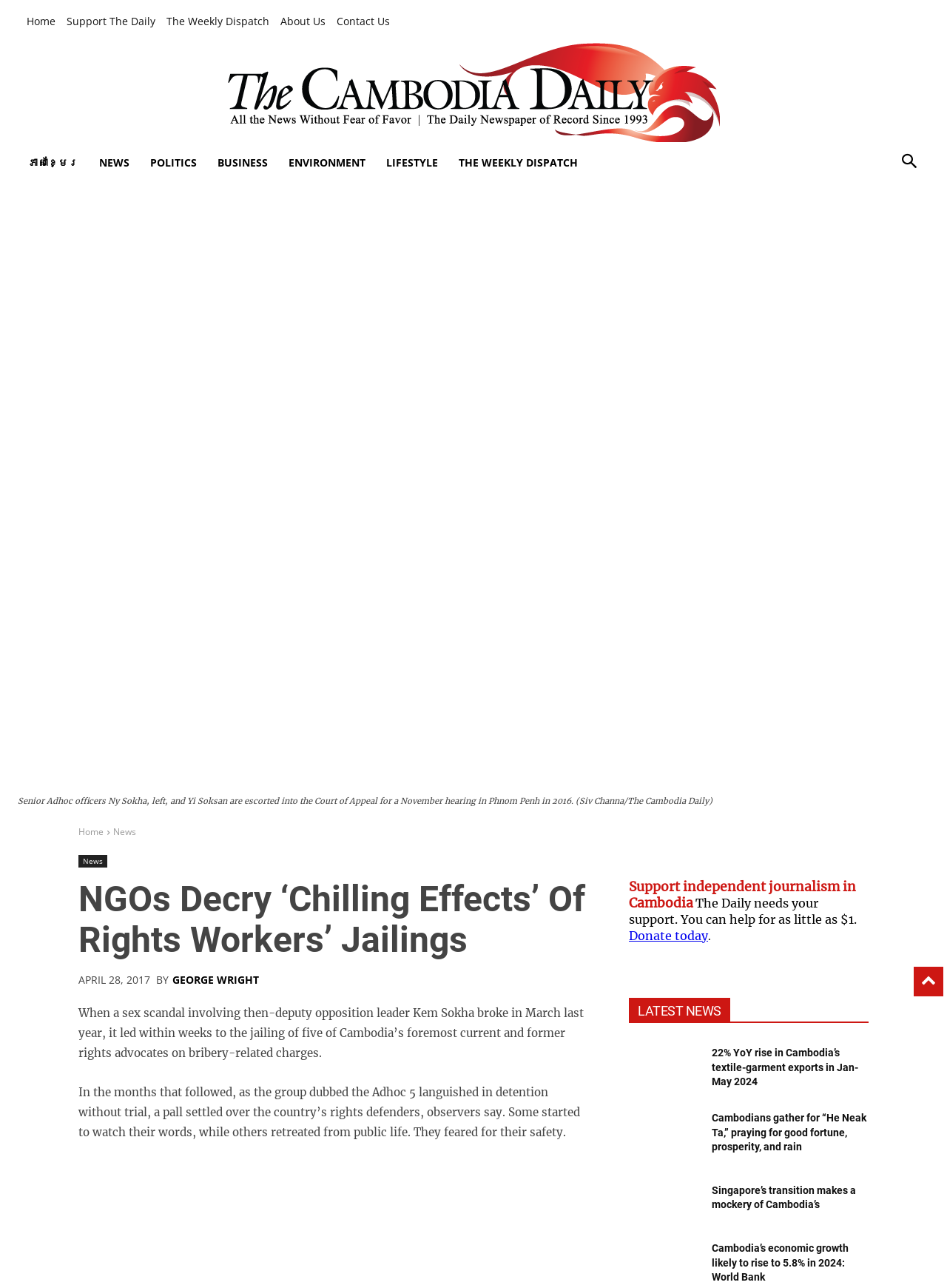Find the bounding box coordinates of the element's region that should be clicked in order to follow the given instruction: "View the latest news '22% YoY rise in Cambodia’s textile-garment exports in Jan-May 2024'". The coordinates should consist of four float numbers between 0 and 1, i.e., [left, top, right, bottom].

[0.664, 0.809, 0.74, 0.849]